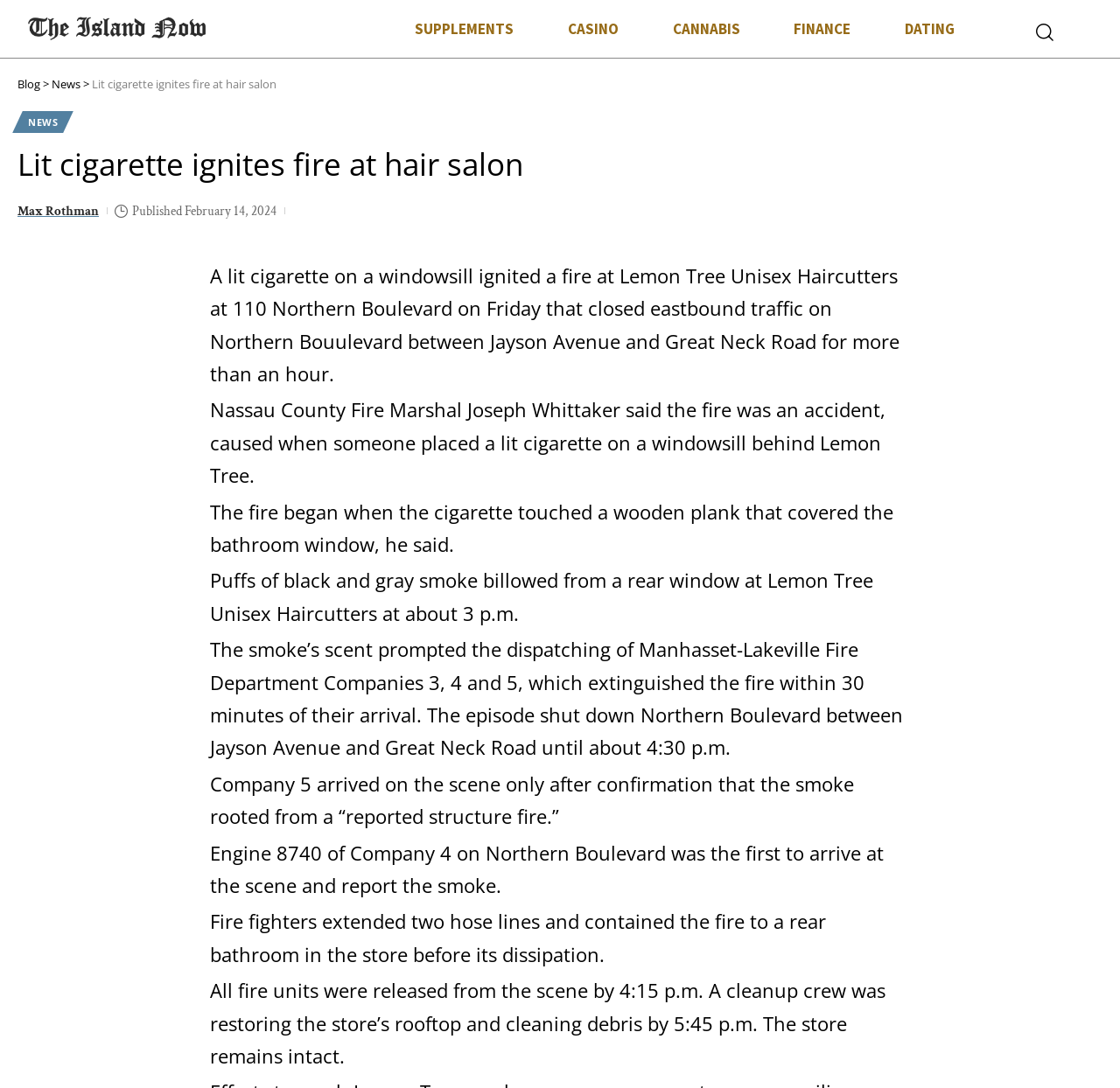Please identify the bounding box coordinates of the area I need to click to accomplish the following instruction: "Click on the 'Max Rothman' link".

[0.016, 0.184, 0.088, 0.204]